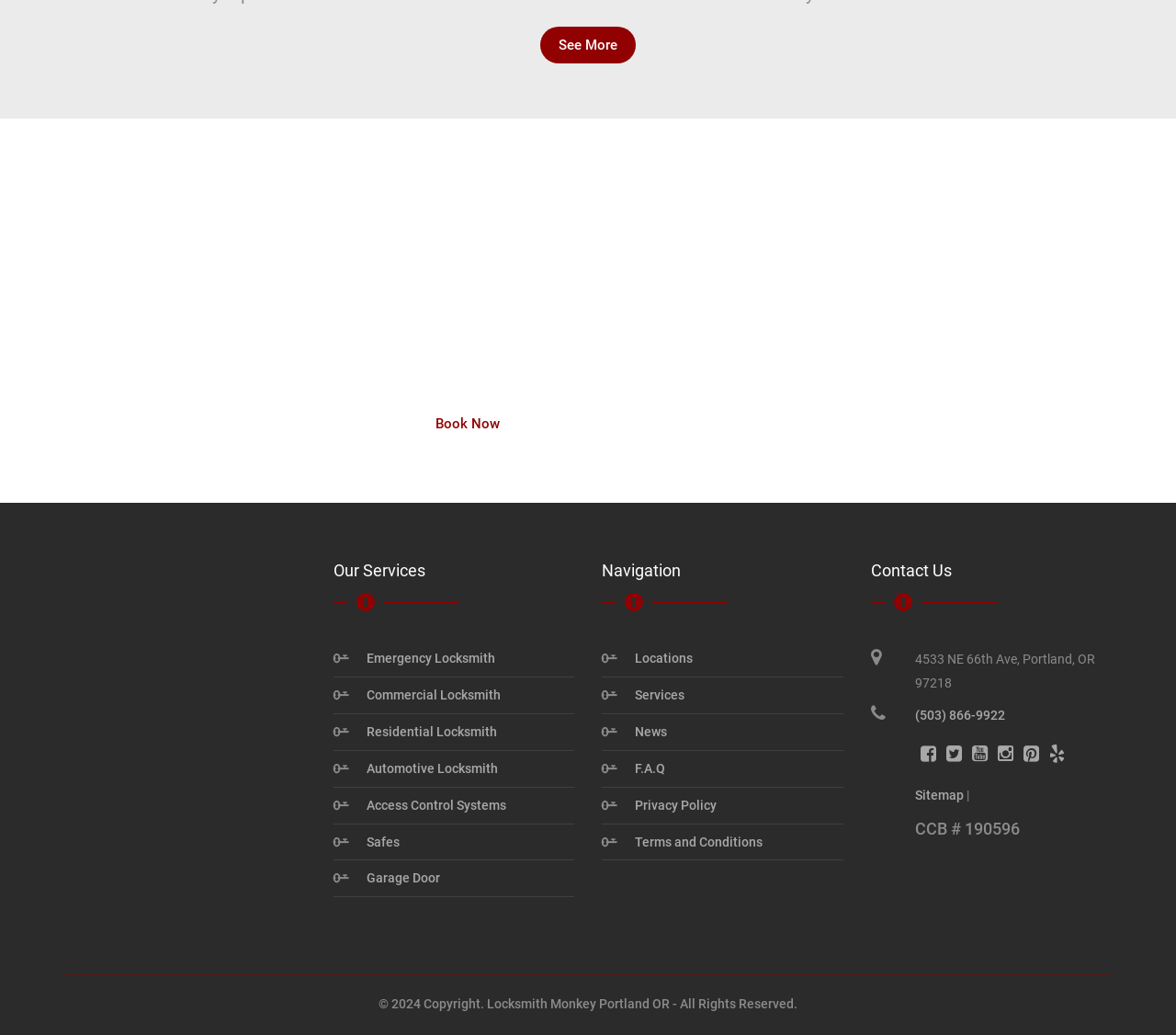Identify the bounding box of the UI component described as: "F.A.Q".

[0.524, 0.734, 0.566, 0.751]